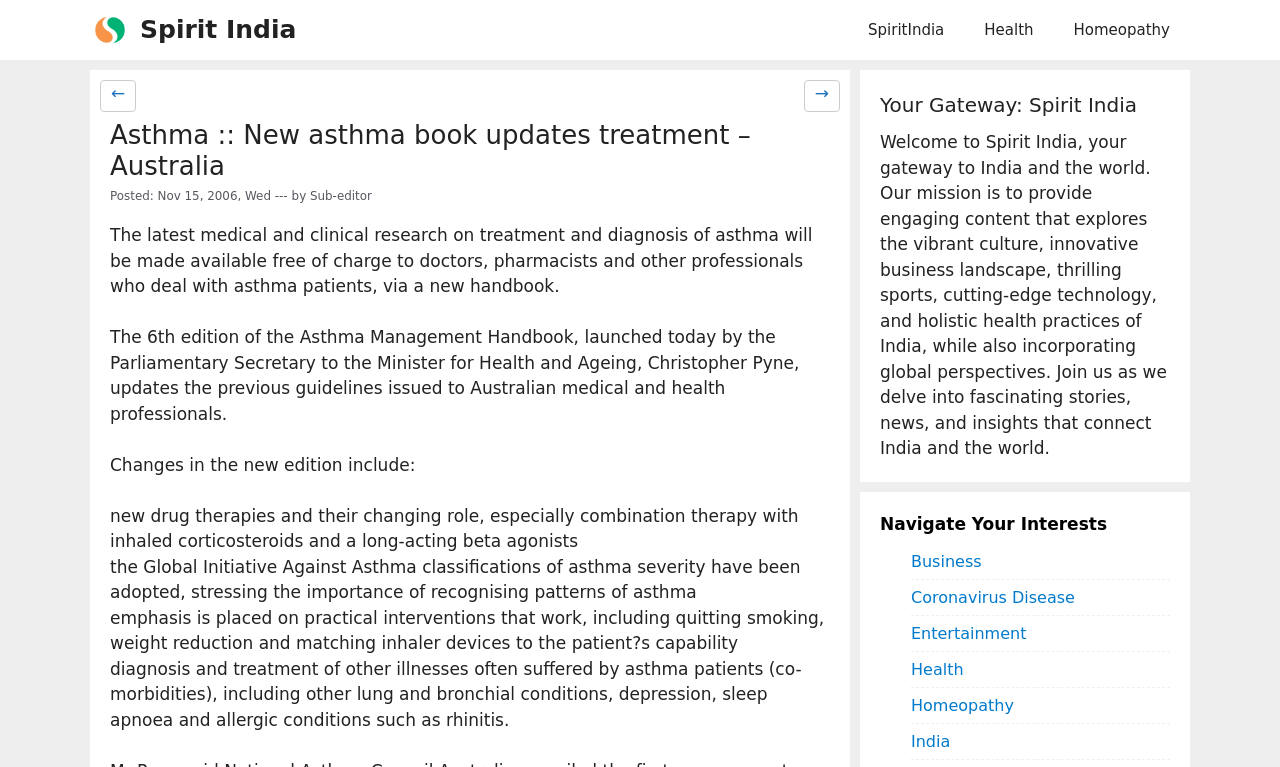Given the element description Health, specify the bounding box coordinates of the corresponding UI element in the format (top-left x, top-left y, bottom-right x, bottom-right y). All values must be between 0 and 1.

[0.753, 0.0, 0.823, 0.078]